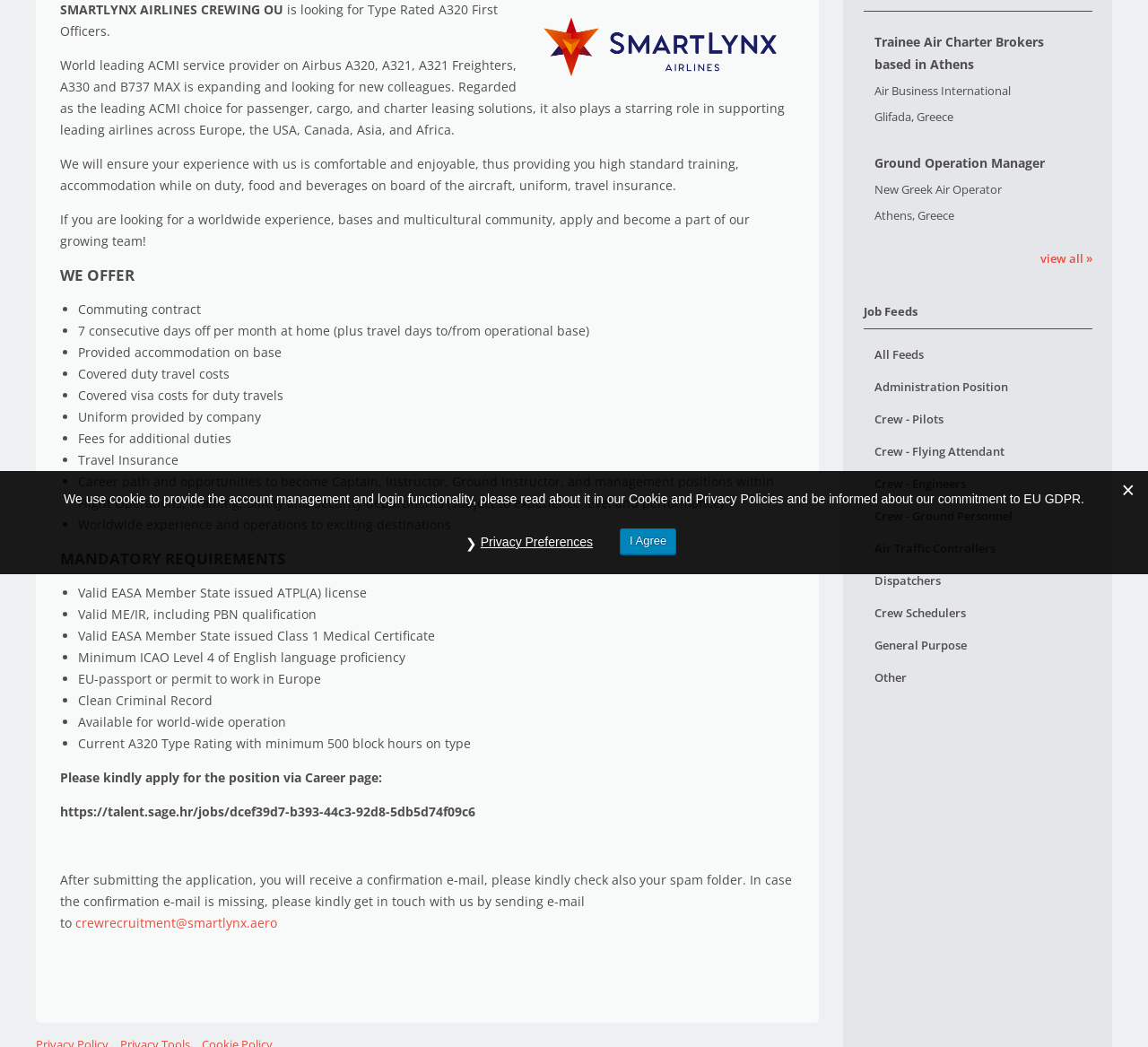Identify and provide the bounding box for the element described by: "Privacy Preferences".

[0.411, 0.505, 0.524, 0.531]